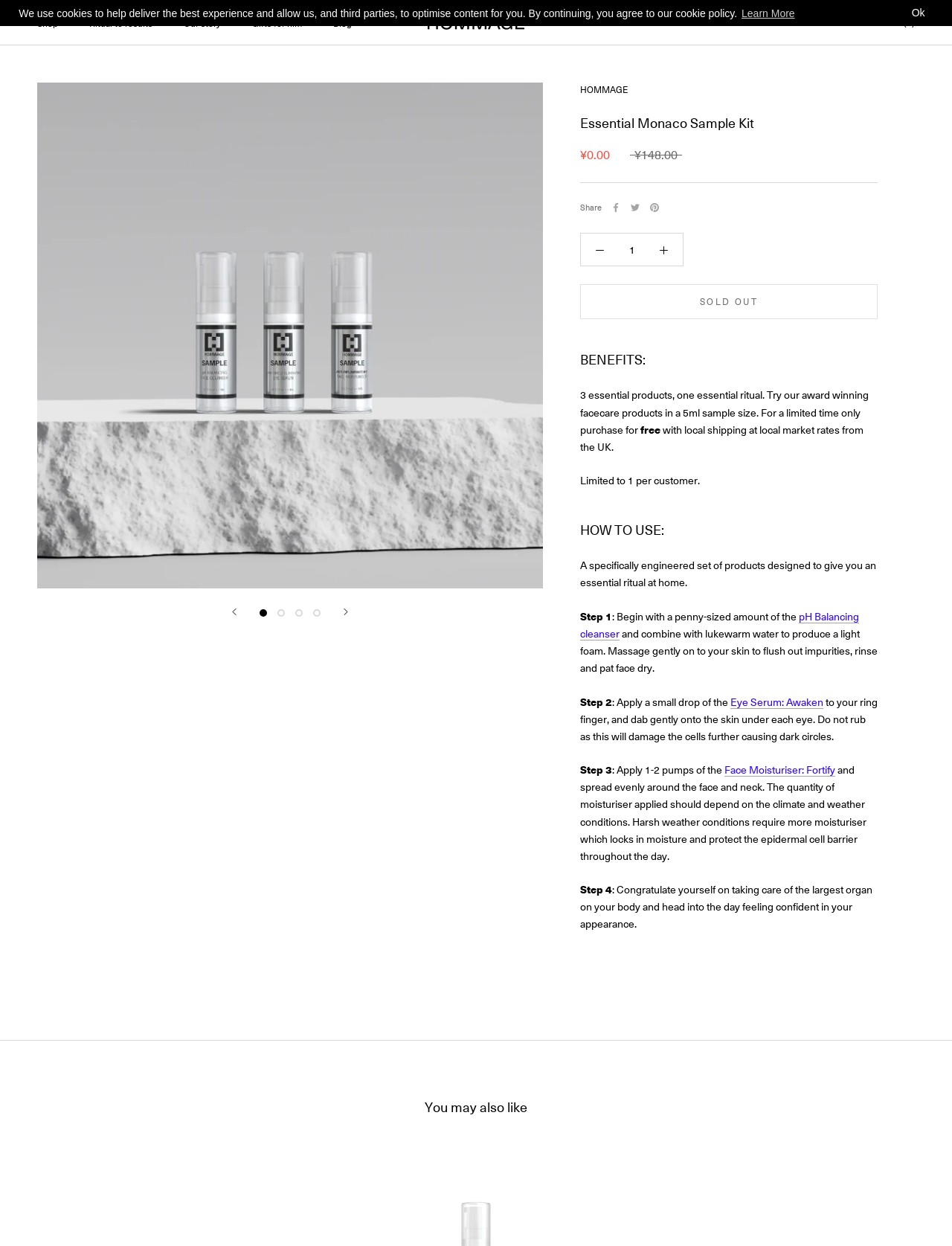Identify the headline of the webpage and generate its text content.

Essential Monaco Sample Kit